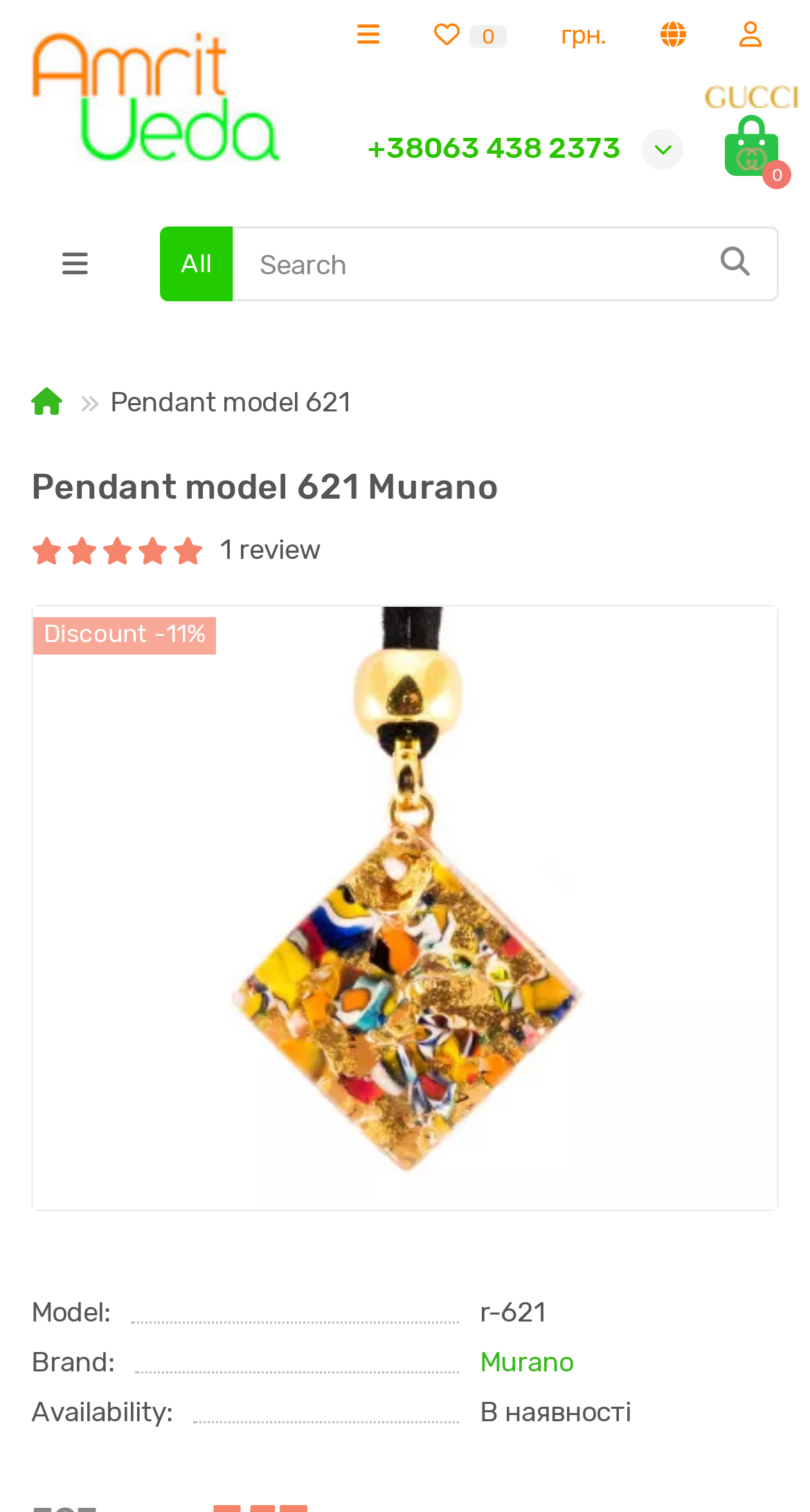Identify the bounding box coordinates of the region that needs to be clicked to carry out this instruction: "Click the 'Maruti’s Ertiga' link". Provide these coordinates as four float numbers ranging from 0 to 1, i.e., [left, top, right, bottom].

None